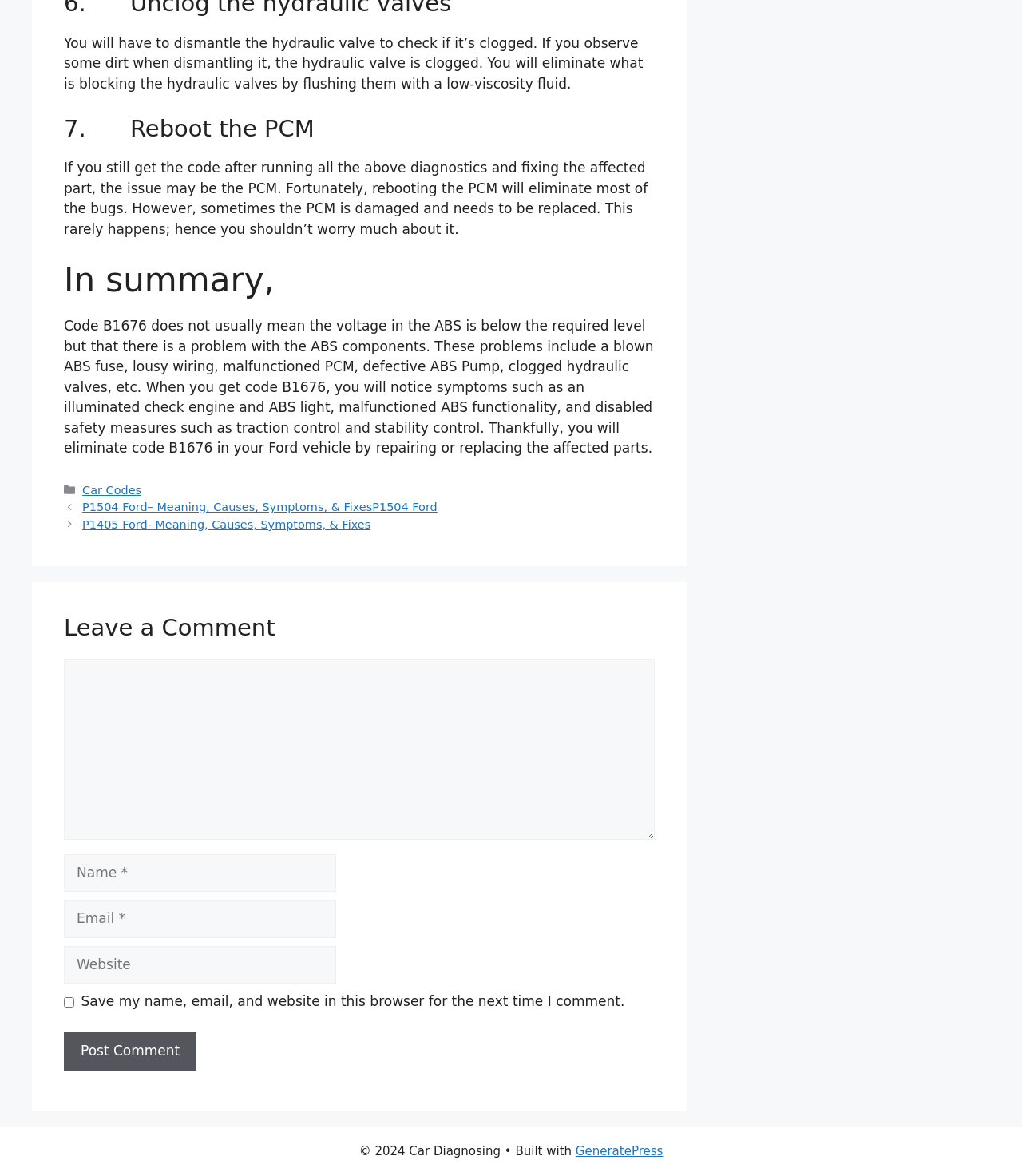Using the details in the image, give a detailed response to the question below:
What is the copyright year of the website?

The webpage has a footer section that displays the copyright information, which includes the year 2024, indicating that the website's content is copyrighted until 2024.